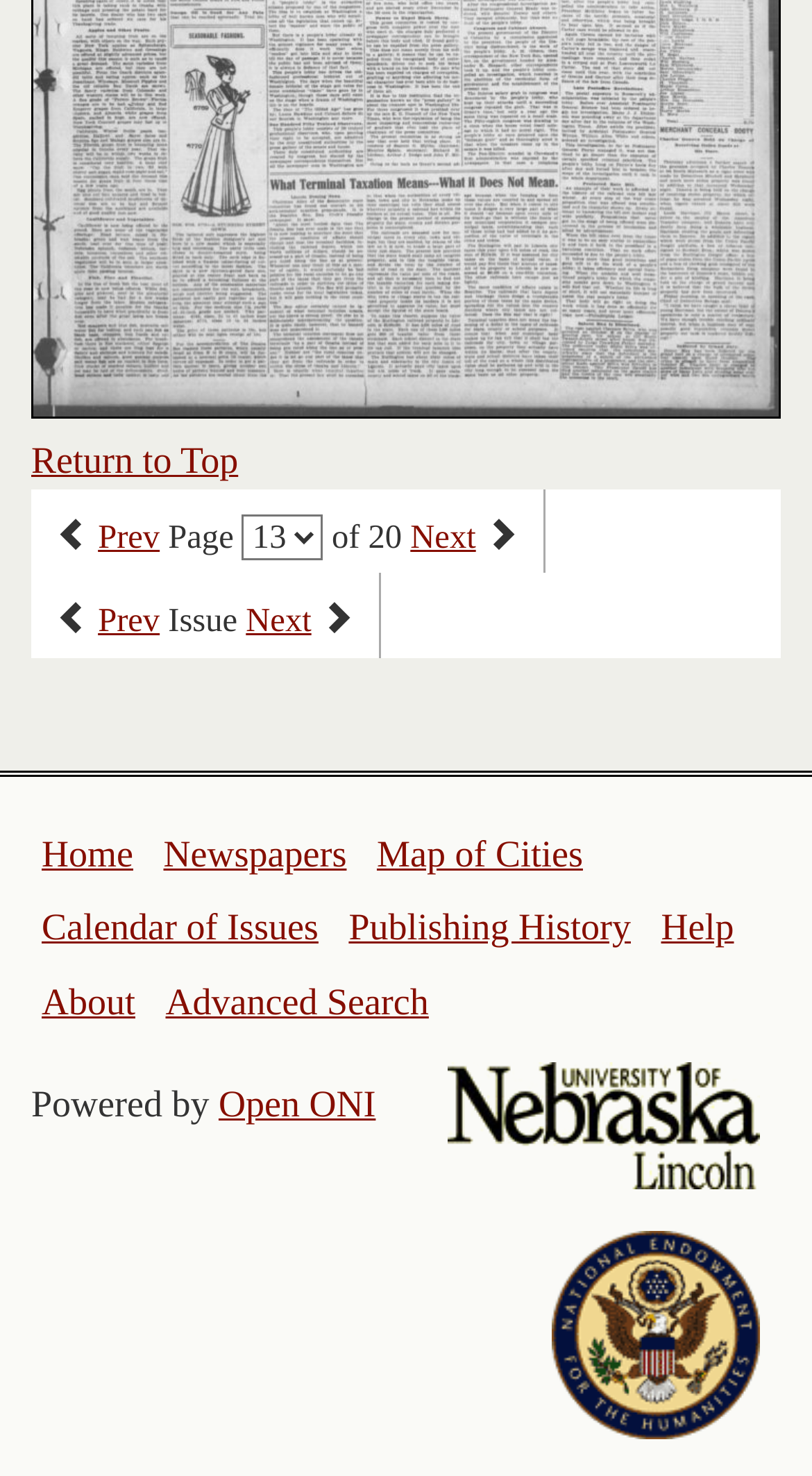What is the logo located at the bottom right corner?
Based on the screenshot, give a detailed explanation to answer the question.

The logo located at the bottom right corner can be determined by looking at the image element with the description 'University of Nebraska Lincoln logo' which has a bounding box with coordinates [0.526, 0.705, 0.962, 0.819].